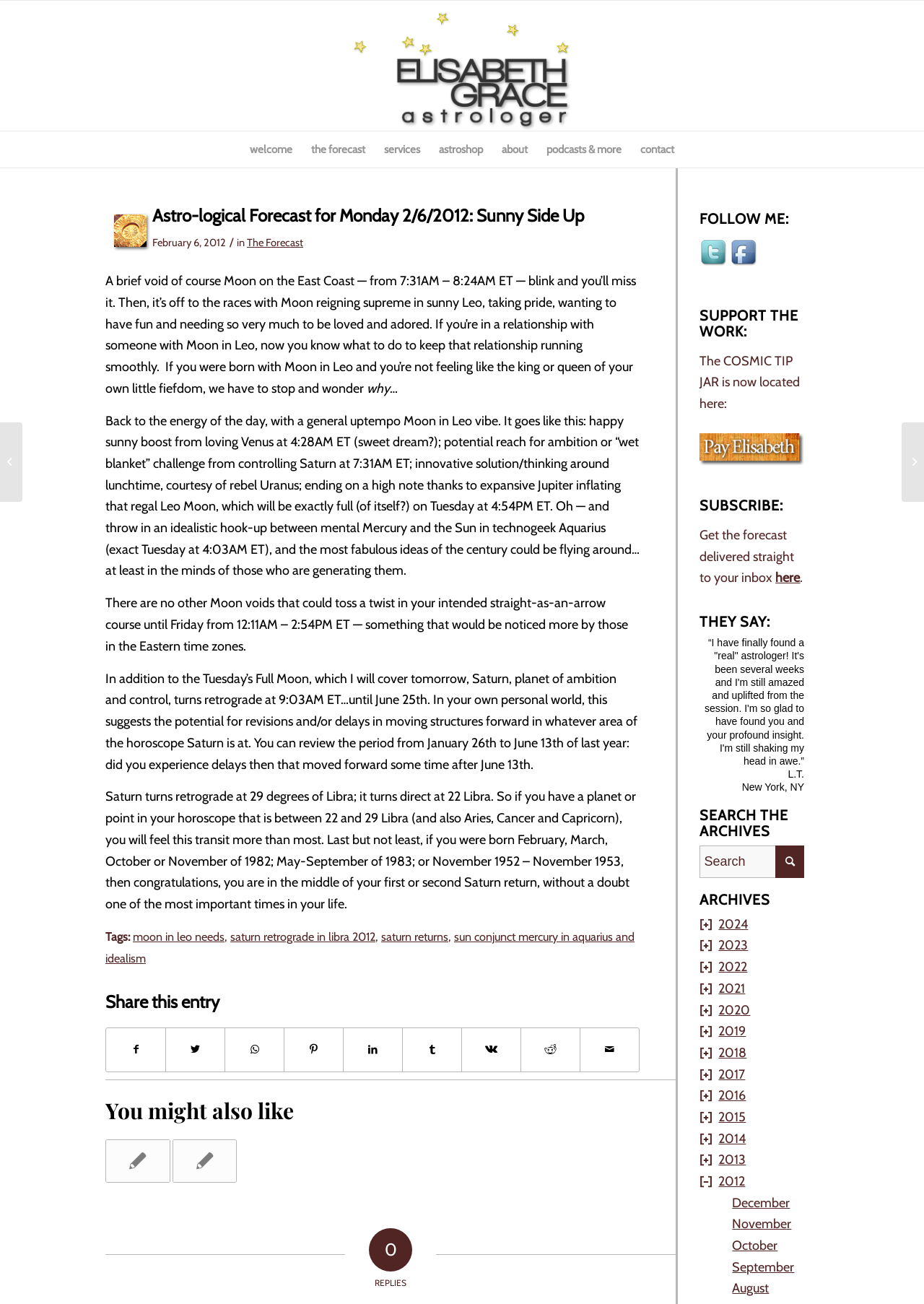What is the astrological forecast for?
Offer a detailed and exhaustive answer to the question.

The astrological forecast is for Monday 2/6/2012, which is mentioned in the heading 'Astro-logical Forecast for Monday 2/6/2012: Sunny Side Up'.